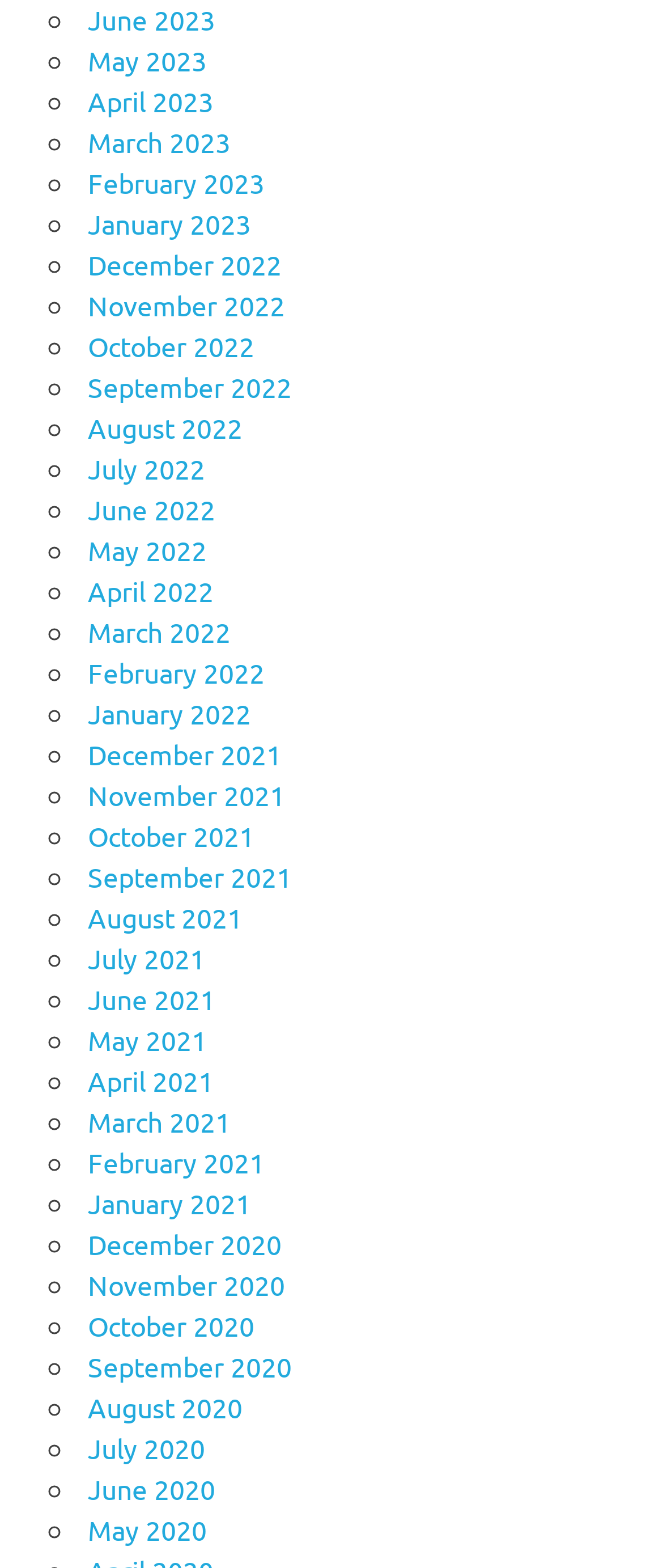What is the earliest month listed?
Please ensure your answer to the question is detailed and covers all necessary aspects.

I looked at the list of months and found that the bottommost month is May 2020, which is likely to be the earliest one.